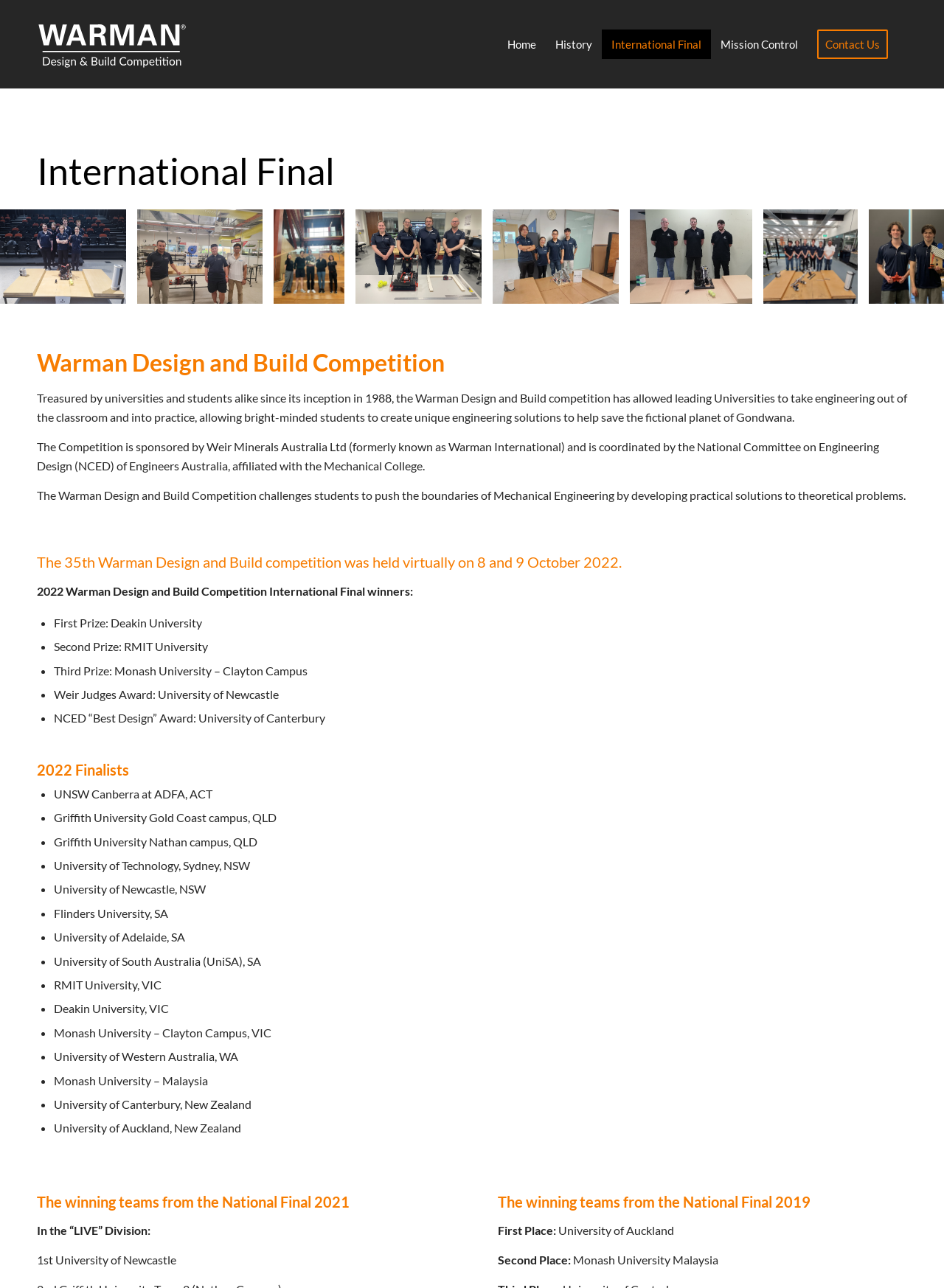What is the name of the company that sponsors the Warman Design and Build Competition?
Answer with a single word or phrase, using the screenshot for reference.

Weir Minerals Australia Ltd